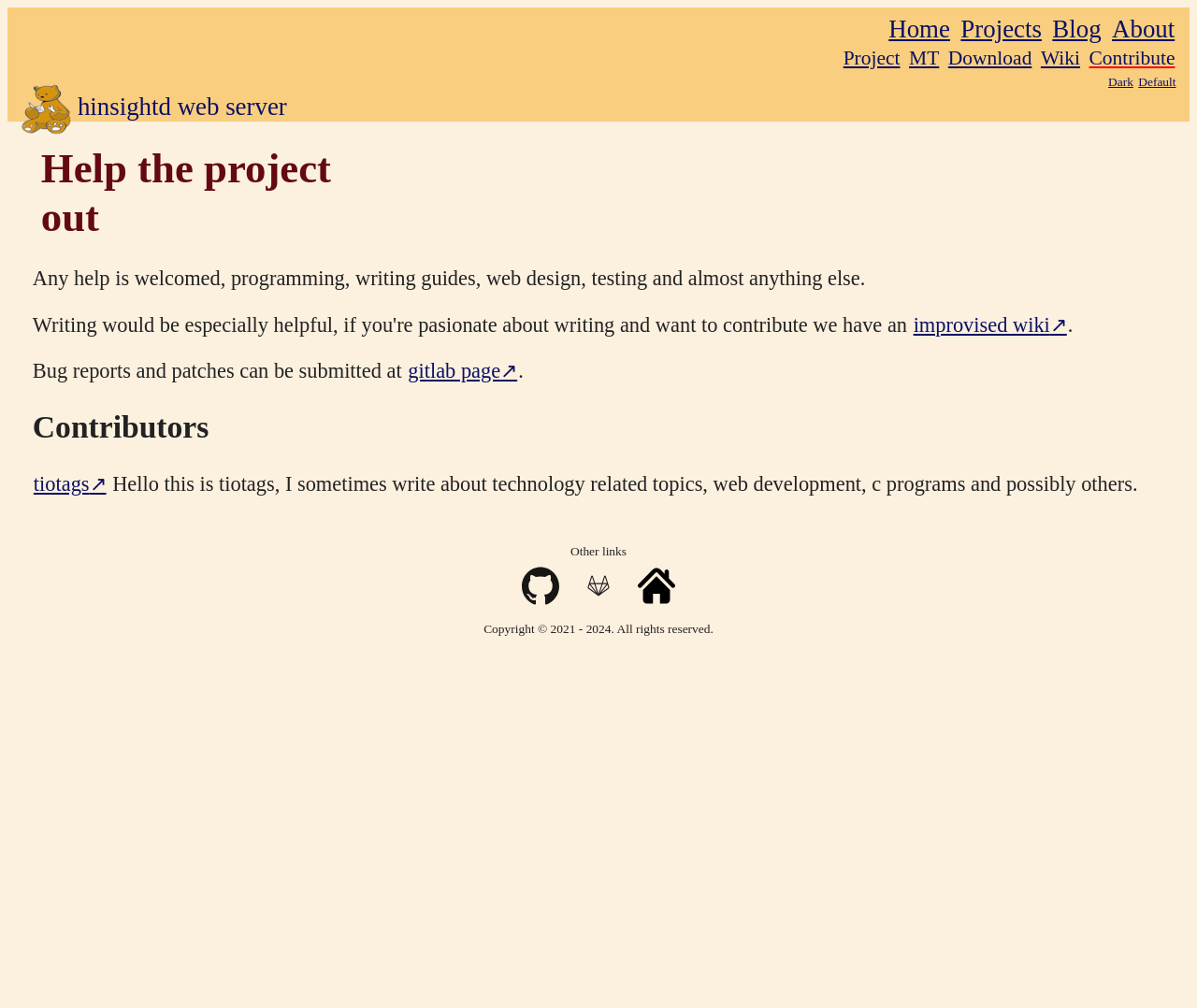Determine the main headline of the webpage and provide its text.

Help the project out